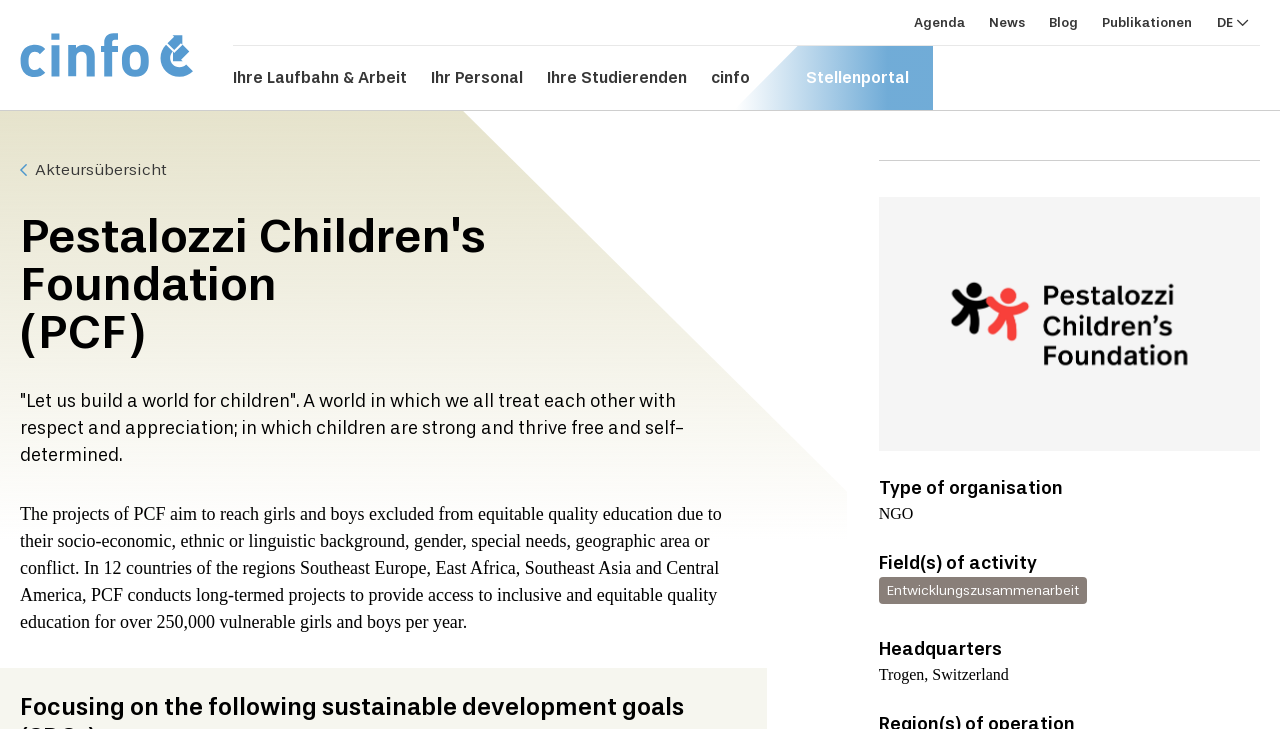Create a detailed narrative describing the layout and content of the webpage.

The webpage is about the Pestalozzi Children's Foundation, a non-governmental organization (NGO) focused on providing access to inclusive and equitable quality education for vulnerable children. 

At the top left corner, there is a logo of Cinfo, which is an image linked to the organization's website. 

On the top right side, there is a navigation menu with links to different sections, including "Agenda", "News", "Blog", and "Publikationen". 

Below the navigation menu, there is a language selection menu with options for German, English, French, and Italian. 

The main content of the webpage is divided into two sections. On the left side, there is a main navigation menu with links to different sections, including "Ihre Laufbahn & Arbeit", "Ihr Personal", "Ihre Studierenden", "cinfo", and "Stellenportal". 

On the right side, there is a section with a heading that reads "Pestalozzi Children's Foundation (PCF)". Below the heading, there is a quote that says "Let us build a world for children...". 

Following the quote, there is a paragraph that describes the organization's mission to provide access to education for vulnerable children. 

Below the paragraph, there is an image of a logo, and then a section with headings that describe the organization's type, field of activity, and headquarters. The type of organization is an NGO, the field of activity is Entwicklungszusammenarbeit (development cooperation), and the headquarters is located in Trogen, Switzerland.